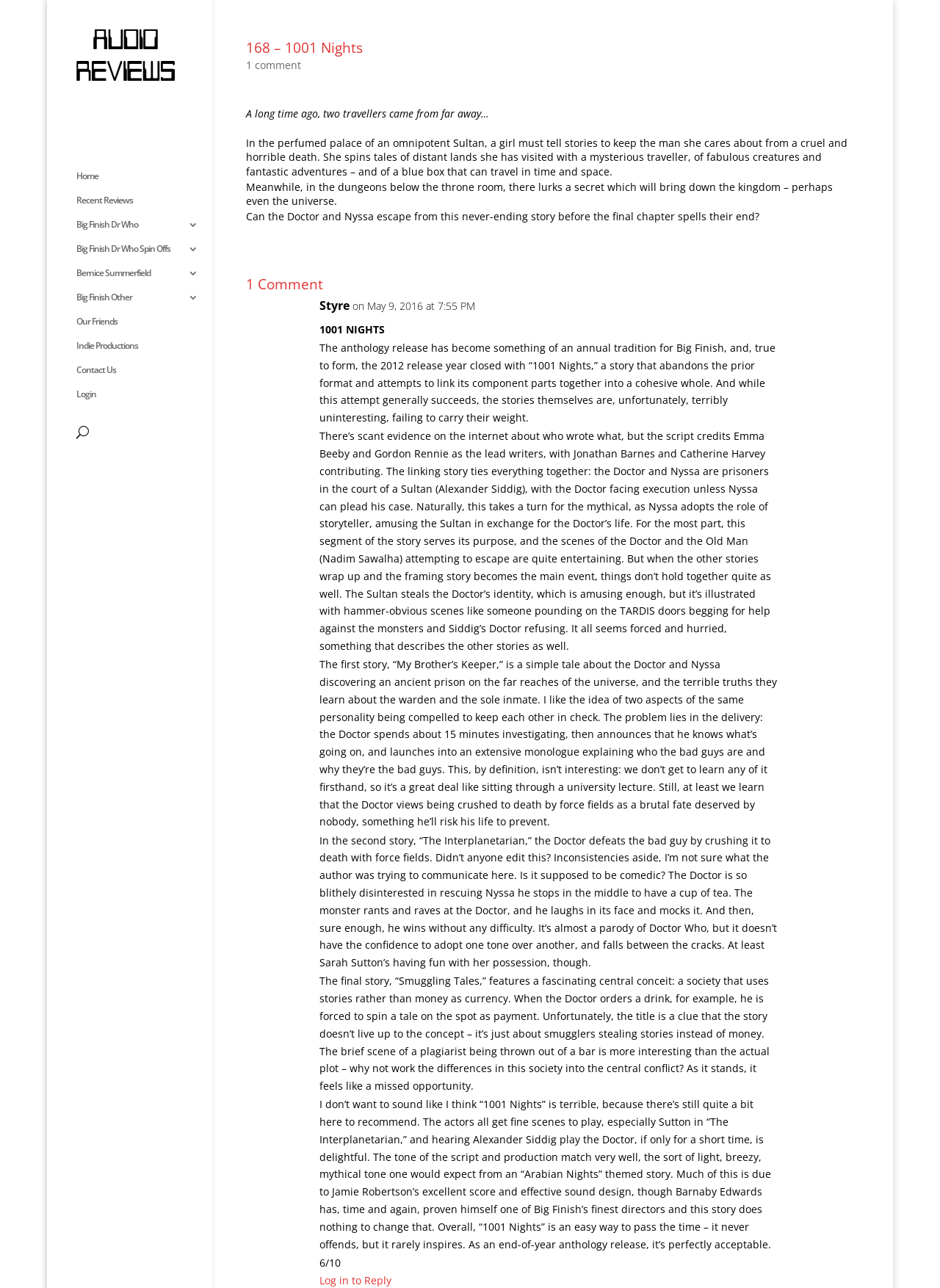Determine the bounding box coordinates of the clickable area required to perform the following instruction: "Enquire about dog walkers in Wakefield West Yorkshire". The coordinates should be represented as four float numbers between 0 and 1: [left, top, right, bottom].

None